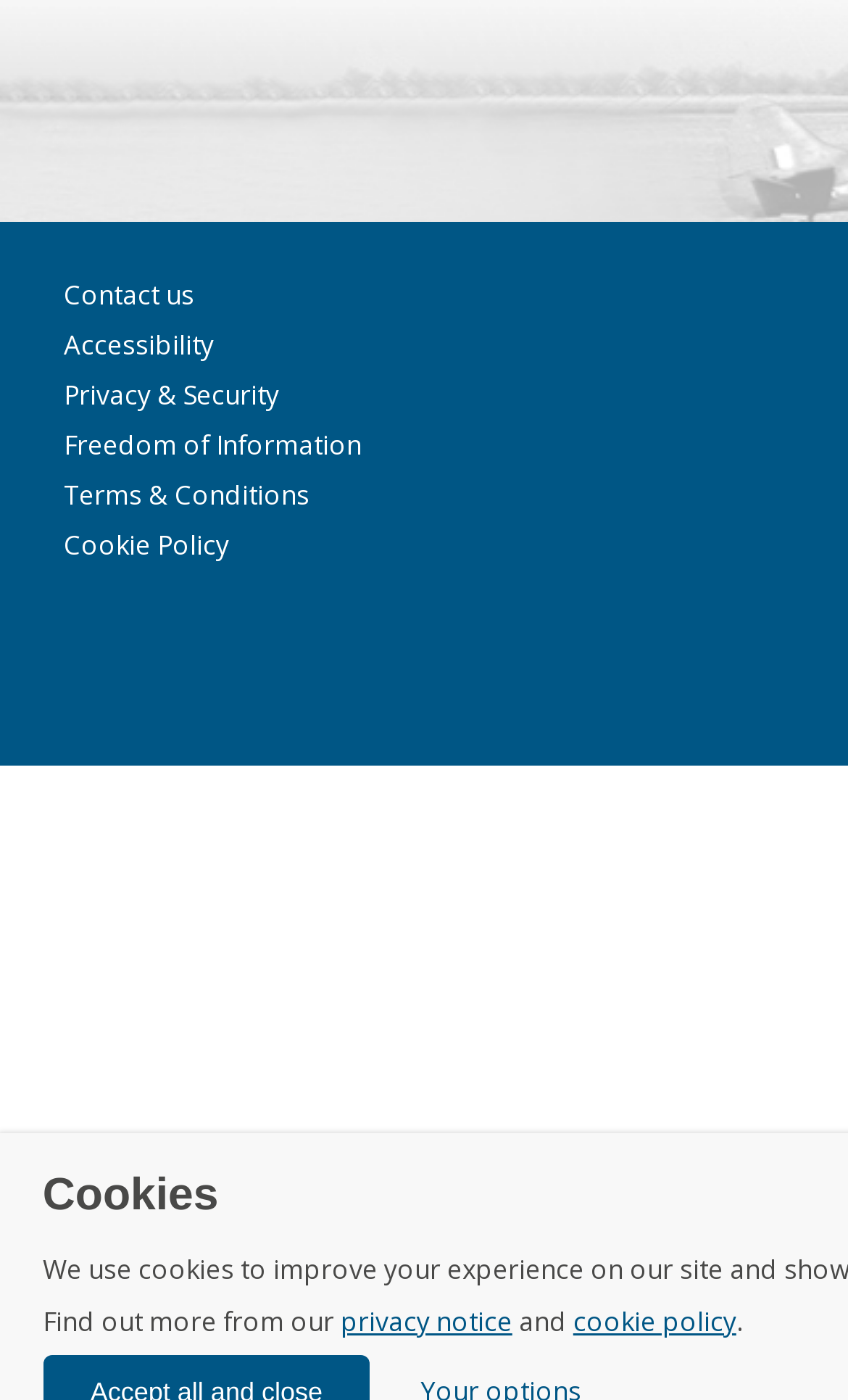What is the last link in the footer?
Give a comprehensive and detailed explanation for the question.

I looked at the footer section and found the links in order. The last link is 'Cookie Policy', which is located at the bottom of the footer.